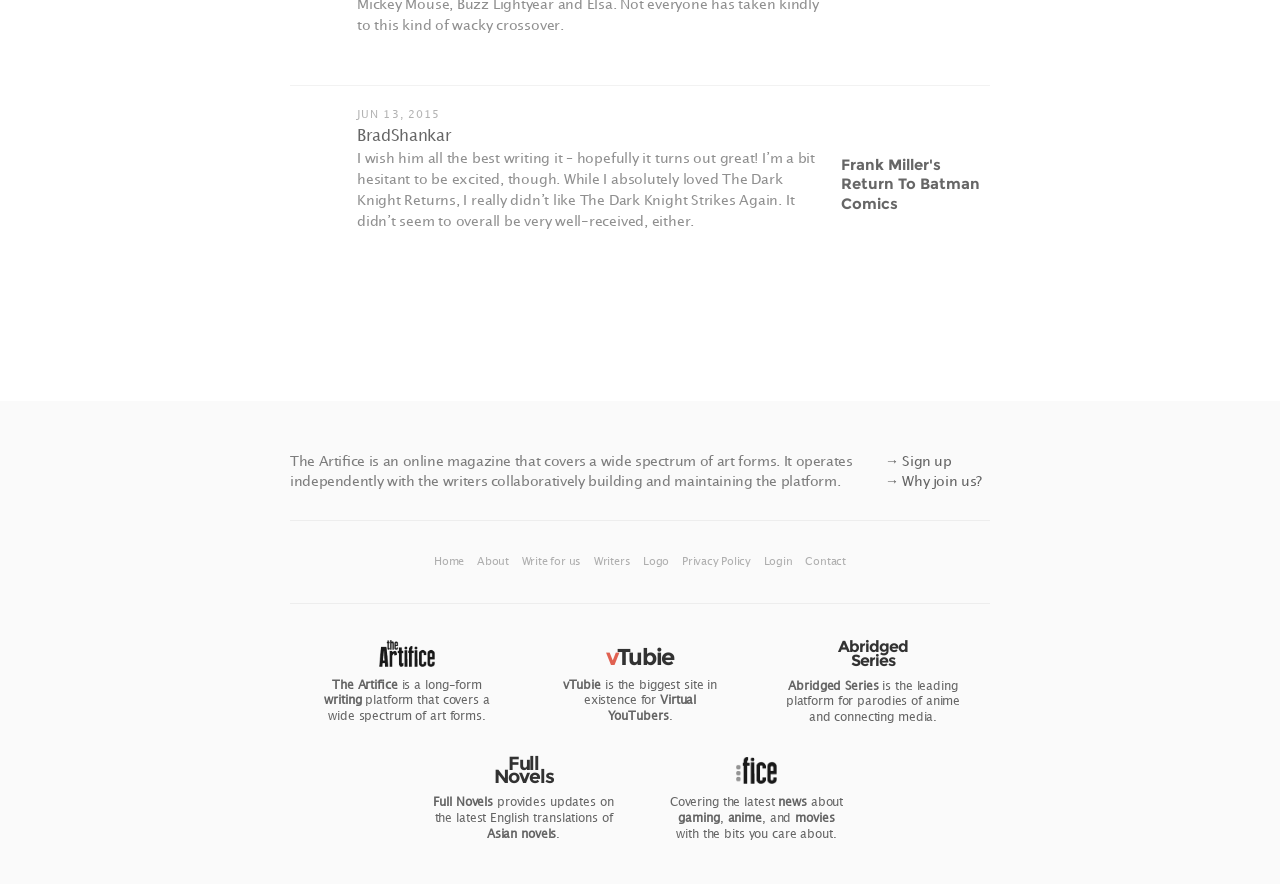What is the purpose of the platform mentioned in the second LayoutTableCell?
Using the image as a reference, answer the question with a short word or phrase.

Building and maintaining the platform